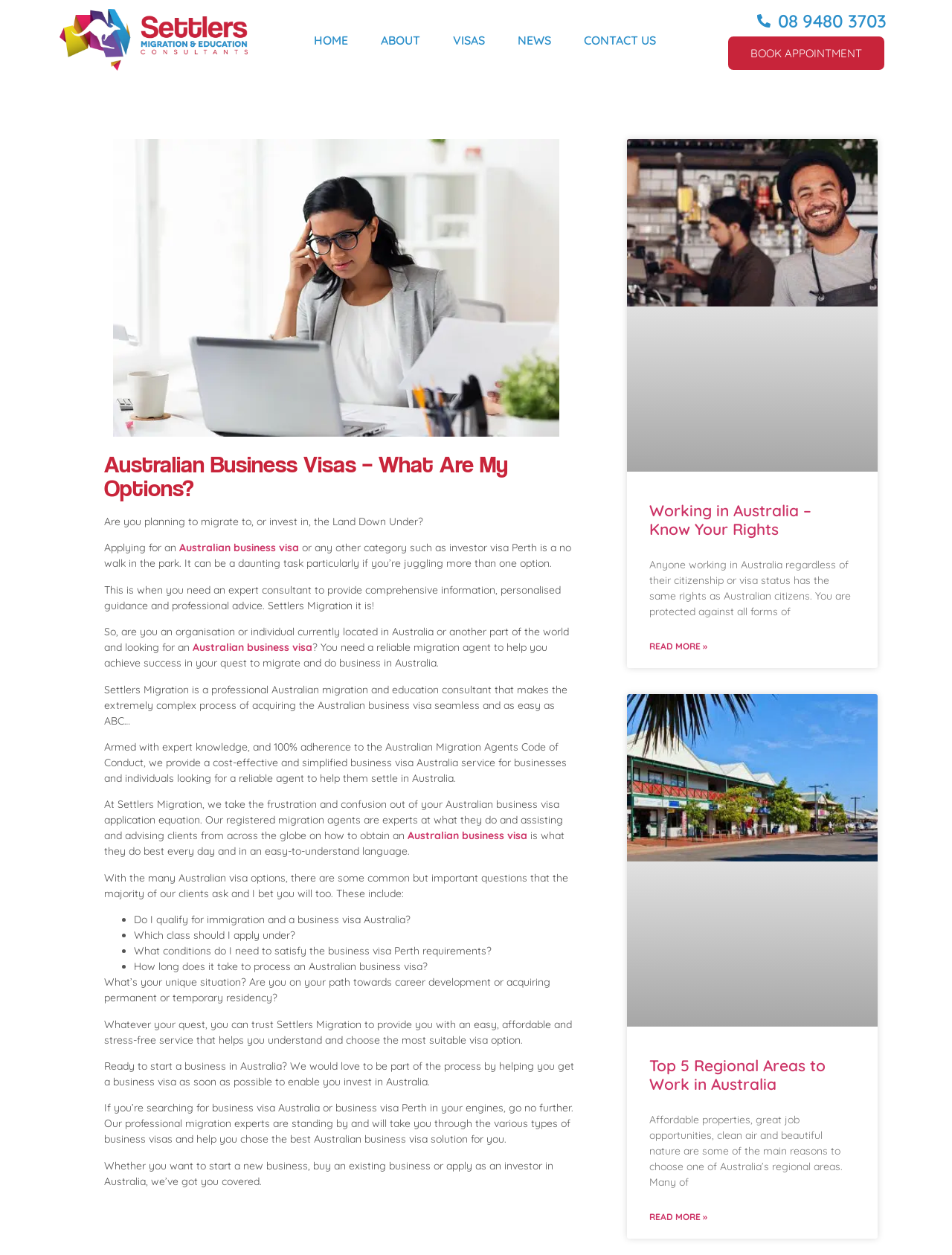Locate the bounding box coordinates of the segment that needs to be clicked to meet this instruction: "Read more about 'Working in Australia – Know Your Rights'".

[0.682, 0.51, 0.743, 0.521]